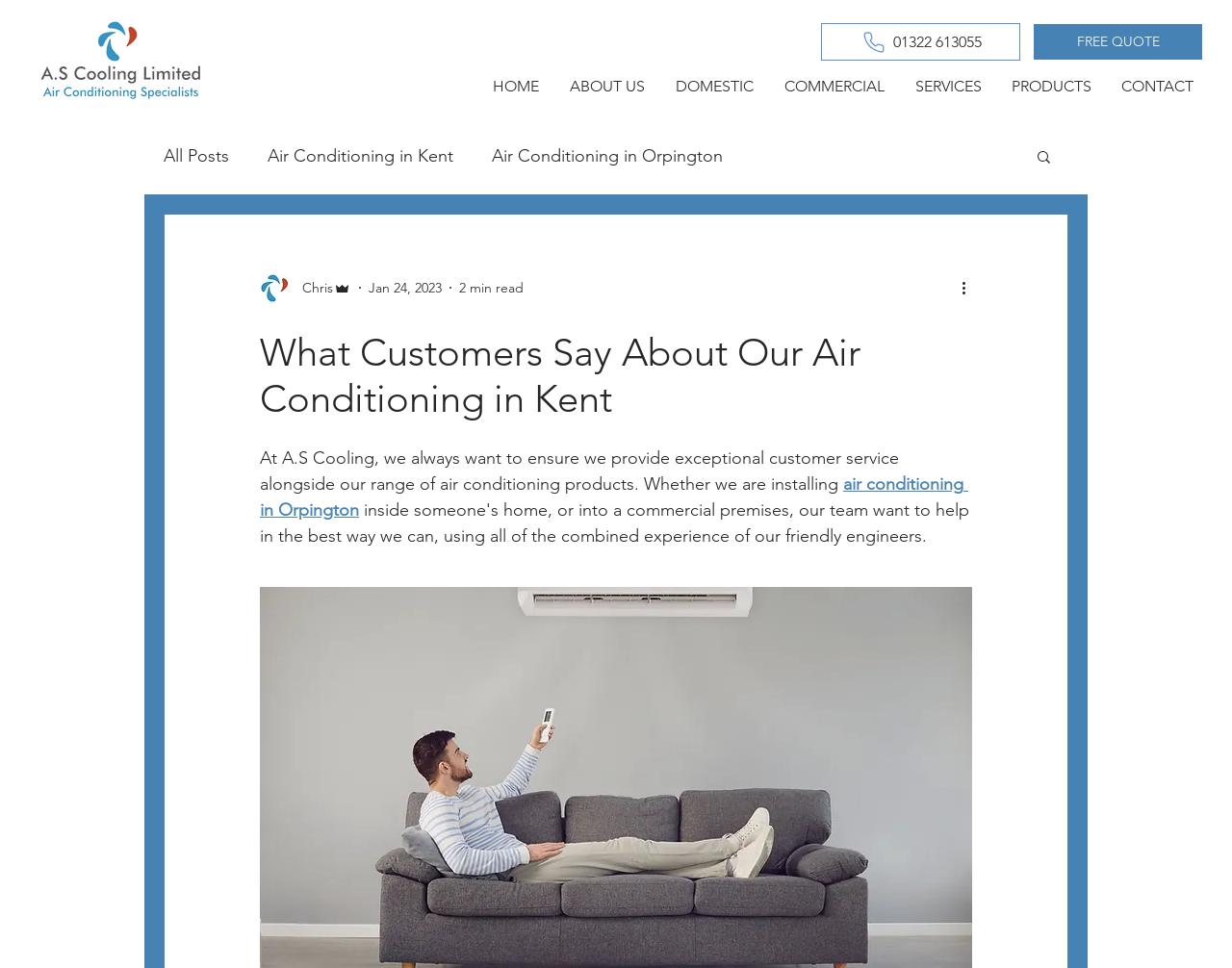Respond with a single word or phrase:
What is the date mentioned on the webpage?

Jan 24, 2023